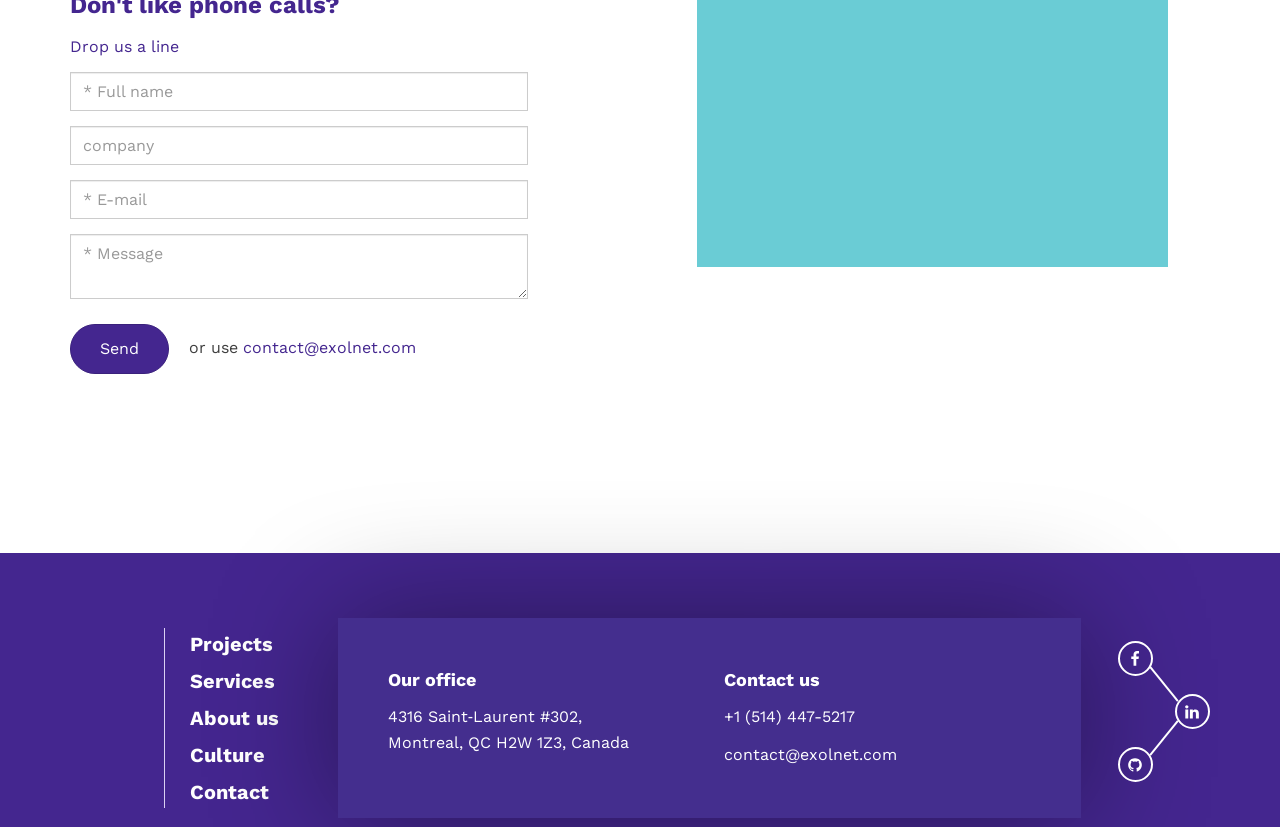Please mark the clickable region by giving the bounding box coordinates needed to complete this instruction: "Search for products".

None